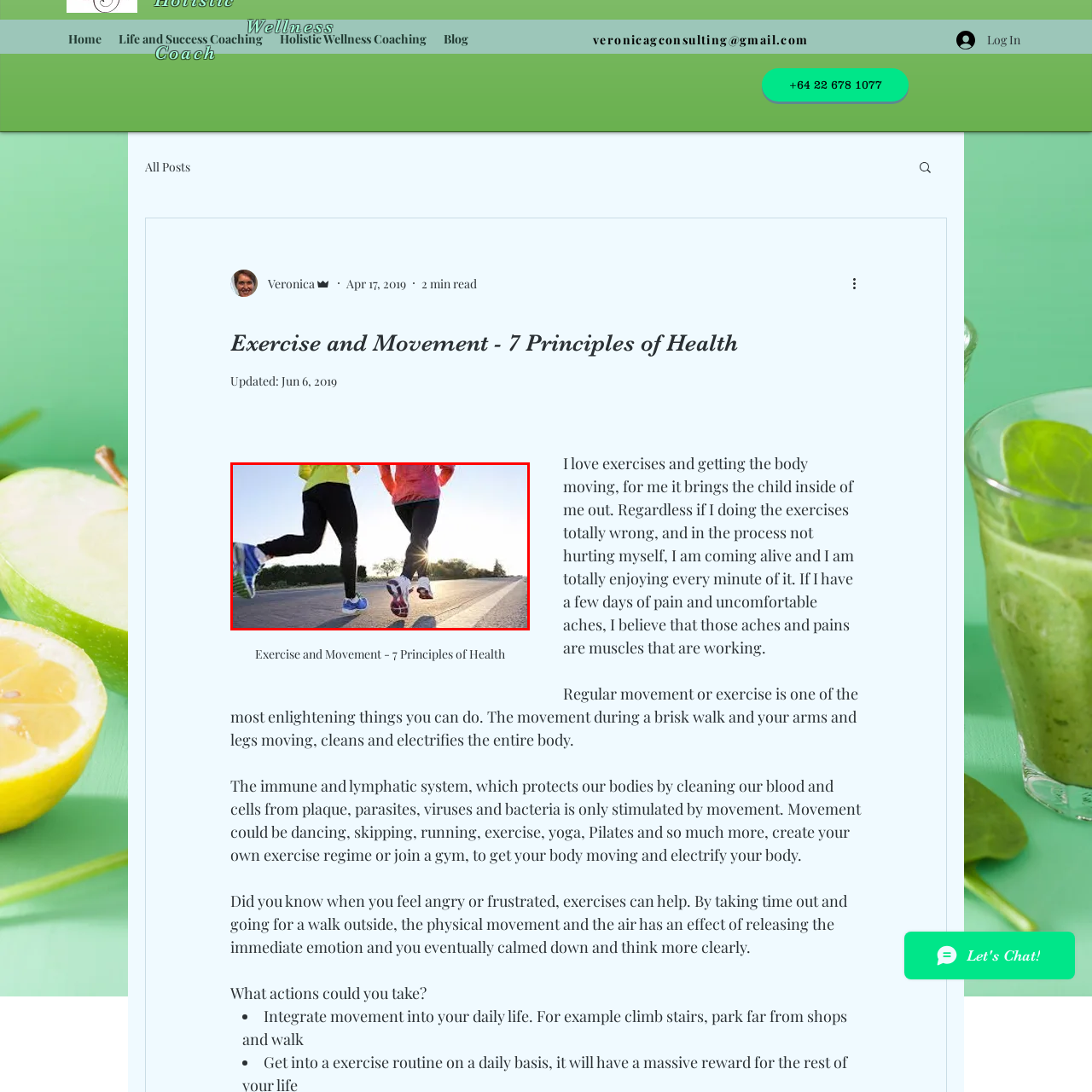Elaborate on the image contained within the red outline, providing as much detail as possible.

The image captures two individuals jogging side by side along a scenic road during what appears to be either early morning or late afternoon, as indicated by the warm, golden sunlight streaming through the trees in the background. One person is wearing a bright yellow long-sleeve shirt, while the other sports a vivid pink jacket, both paired with black leggings. Their energetic stride showcases a commitment to physical fitness and well-being. The backdrop emphasizes an open outdoor setting, which contributes to the invigorating and uplifting atmosphere of the scene, highlighting the importance of exercise and movement for maintaining a healthy lifestyle. This resonates well with the theme of the accompanying article titled "Exercise and Movement - 7 Principles of Health," which encourages the incorporation of regular physical activity into daily life for overall wellness.